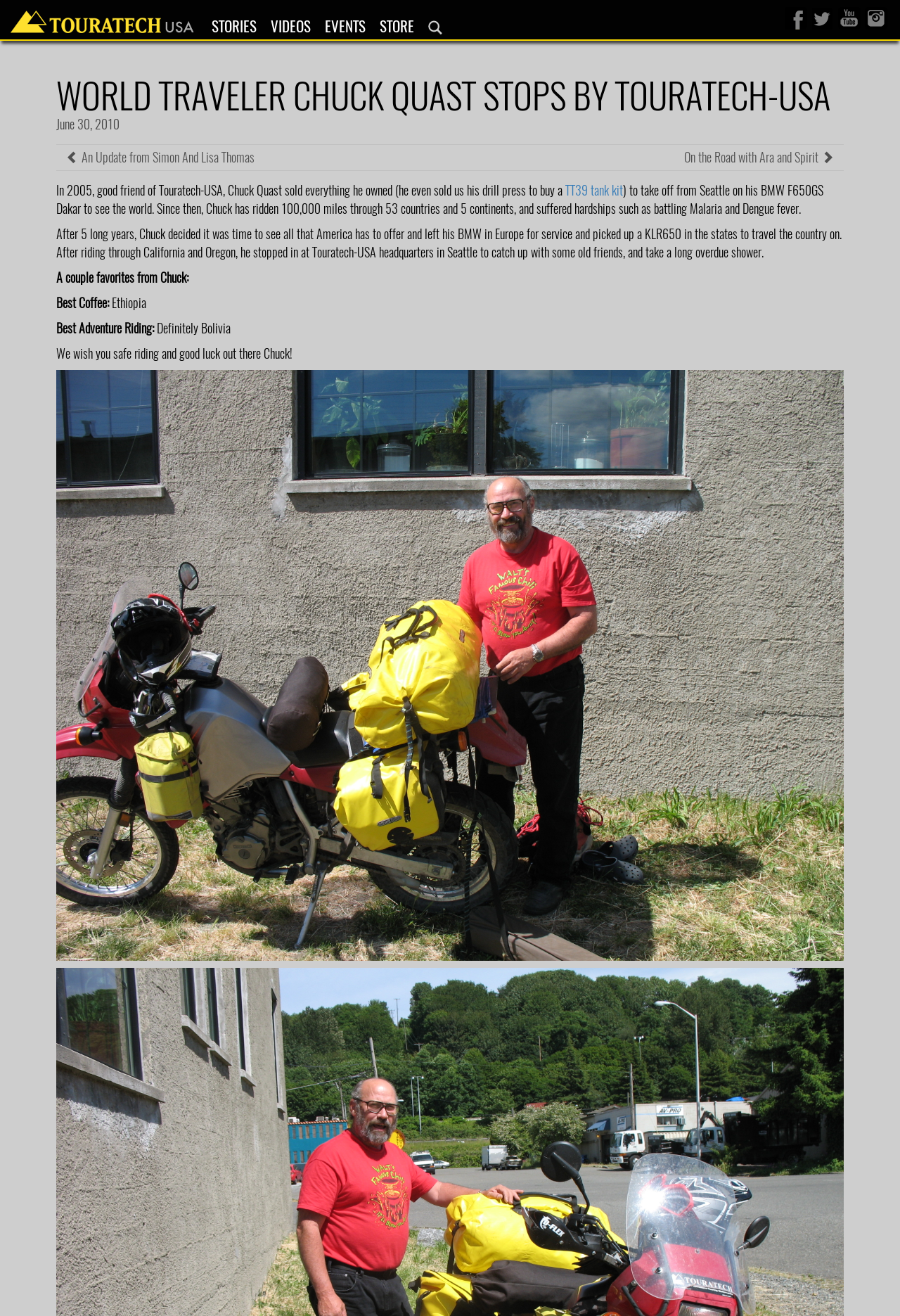What is the best coffee according to Chuck?
Kindly give a detailed and elaborate answer to the question.

The webpage mentions that Chuck has some favorite experiences, and one of them is the best coffee, which is from Ethiopia.